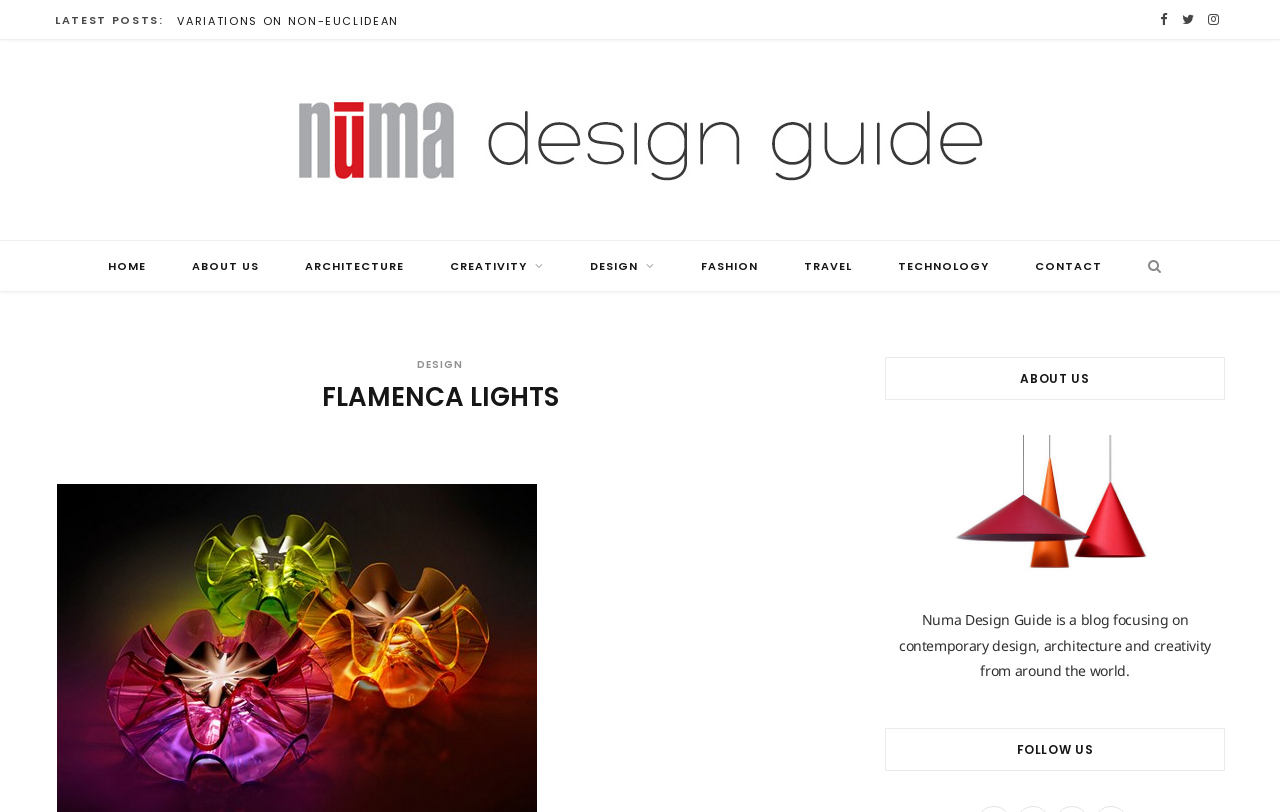From the webpage screenshot, predict the bounding box of the UI element that matches this description: "Contact".

[0.792, 0.296, 0.877, 0.36]